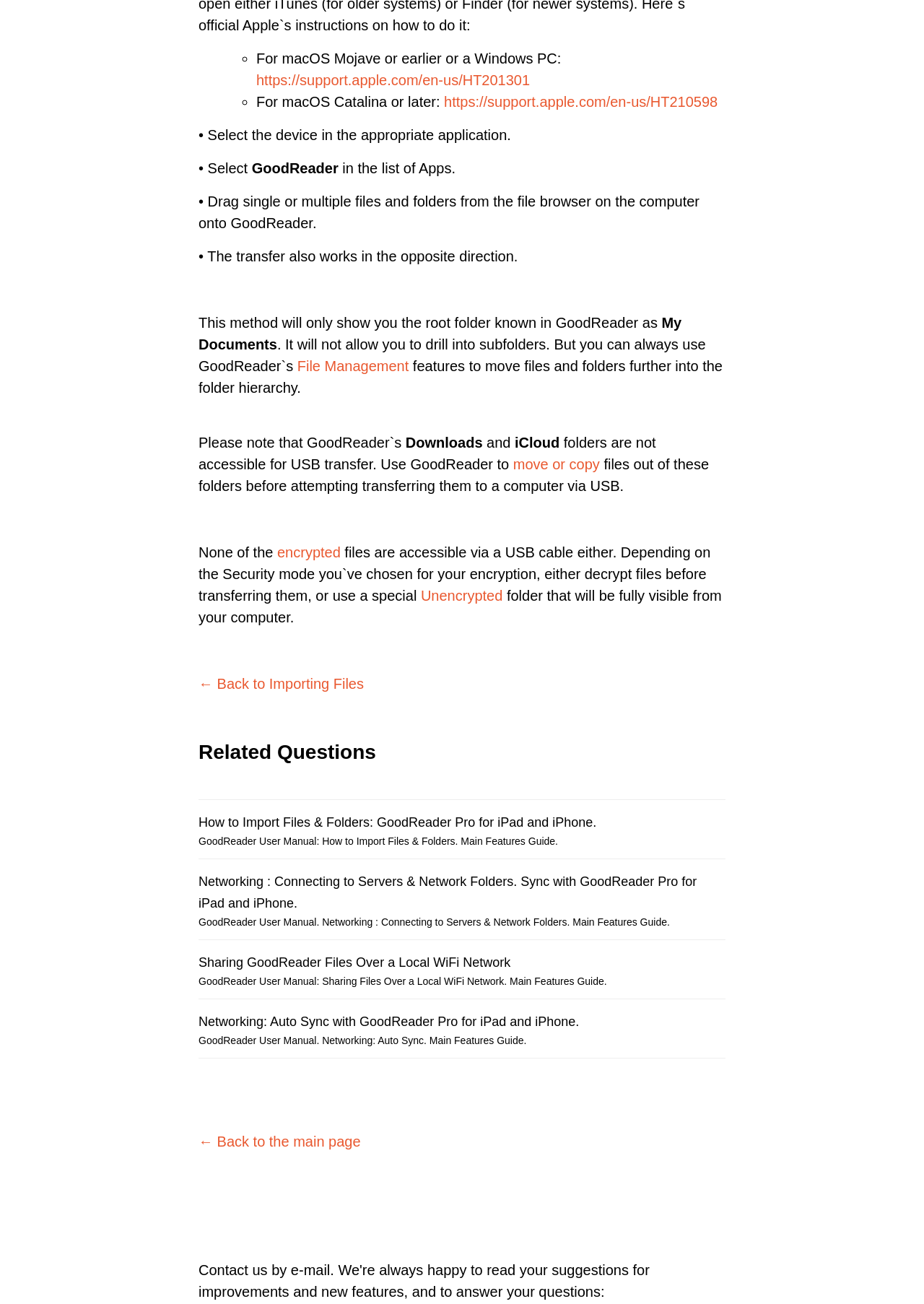Based on the element description https://support.apple.com/en-us/HT210598, identify the bounding box of the UI element in the given webpage screenshot. The coordinates should be in the format (top-left x, top-left y, bottom-right x, bottom-right y) and must be between 0 and 1.

[0.481, 0.072, 0.777, 0.084]